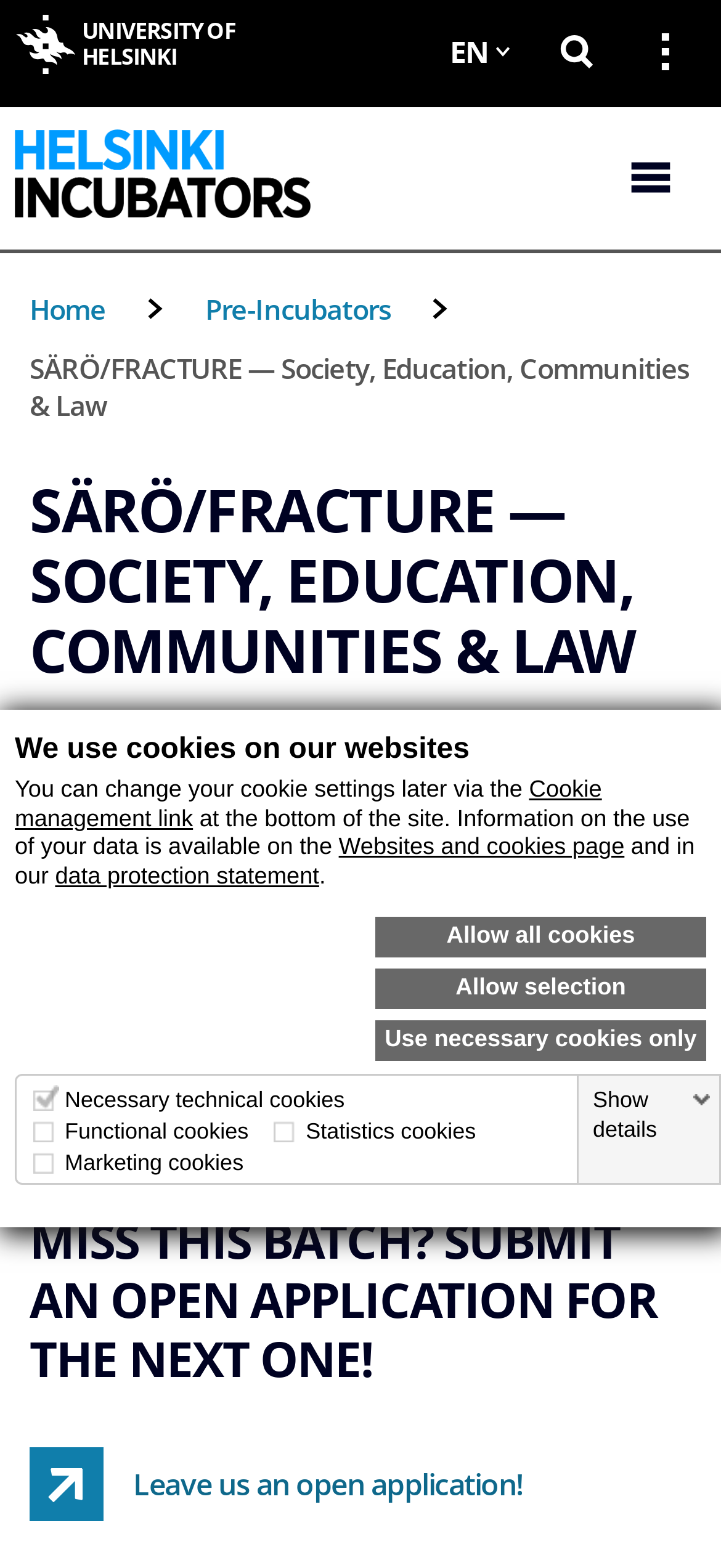Utilize the details in the image to give a detailed response to the question: How many types of cookies are there?

I found the answer by counting the number of checkboxes in the cookie settings section, which are 'Necessary technical cookies', 'Functional cookies', 'Statistics cookies', and 'Marketing cookies'.